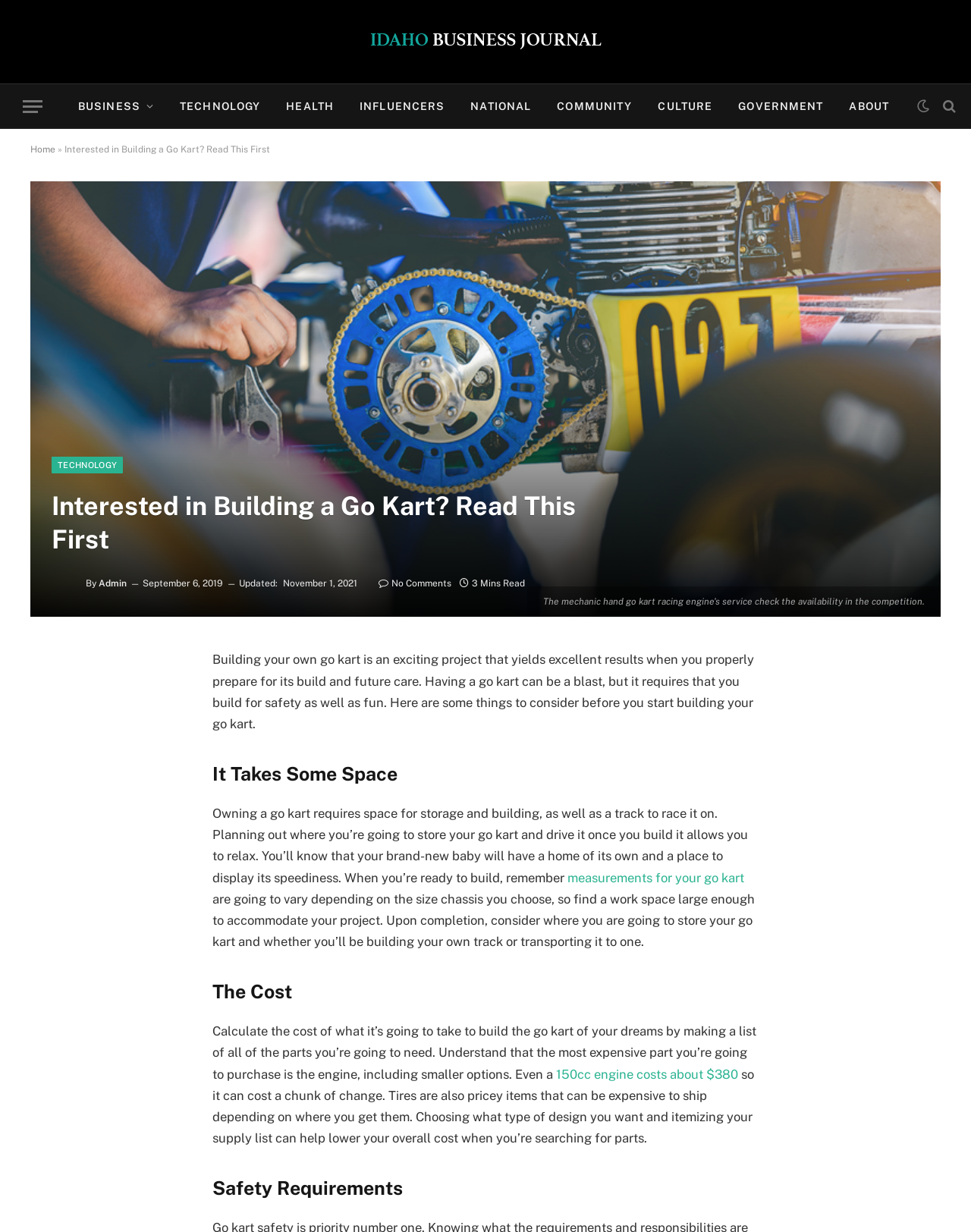Find the bounding box coordinates for the HTML element described as: "title="Search"". The coordinates should consist of four float values between 0 and 1, i.e., [left, top, right, bottom].

[0.968, 0.072, 0.984, 0.1]